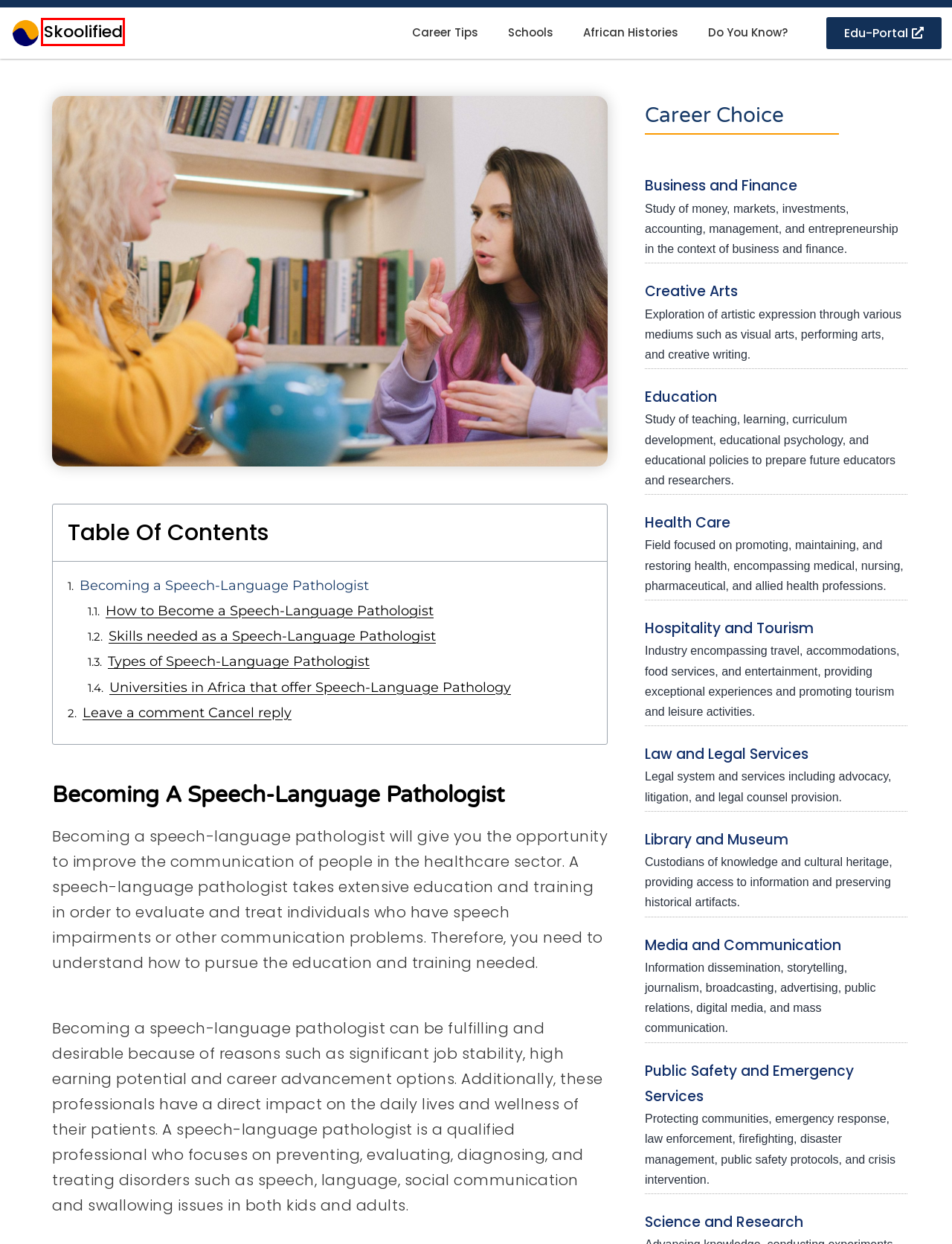Look at the screenshot of a webpage where a red rectangle bounding box is present. Choose the webpage description that best describes the new webpage after clicking the element inside the red bounding box. Here are the candidates:
A. Categories - Blog - Skoolified Africa
B. Do you know? Archives - Blog - Skoolified Africa
C. Creative Arts Archives - Blog - Skoolified Africa
D. Law and Legal Services Archives - Blog - Skoolified Africa
E. Local & International Institutions - Blog - Skoolified Africa
F. Home - Blog - Skoolified Africa
G. Library and Museum Archives - Blog - Skoolified Africa
H. Media and Communication Archives - Blog - Skoolified Africa

F